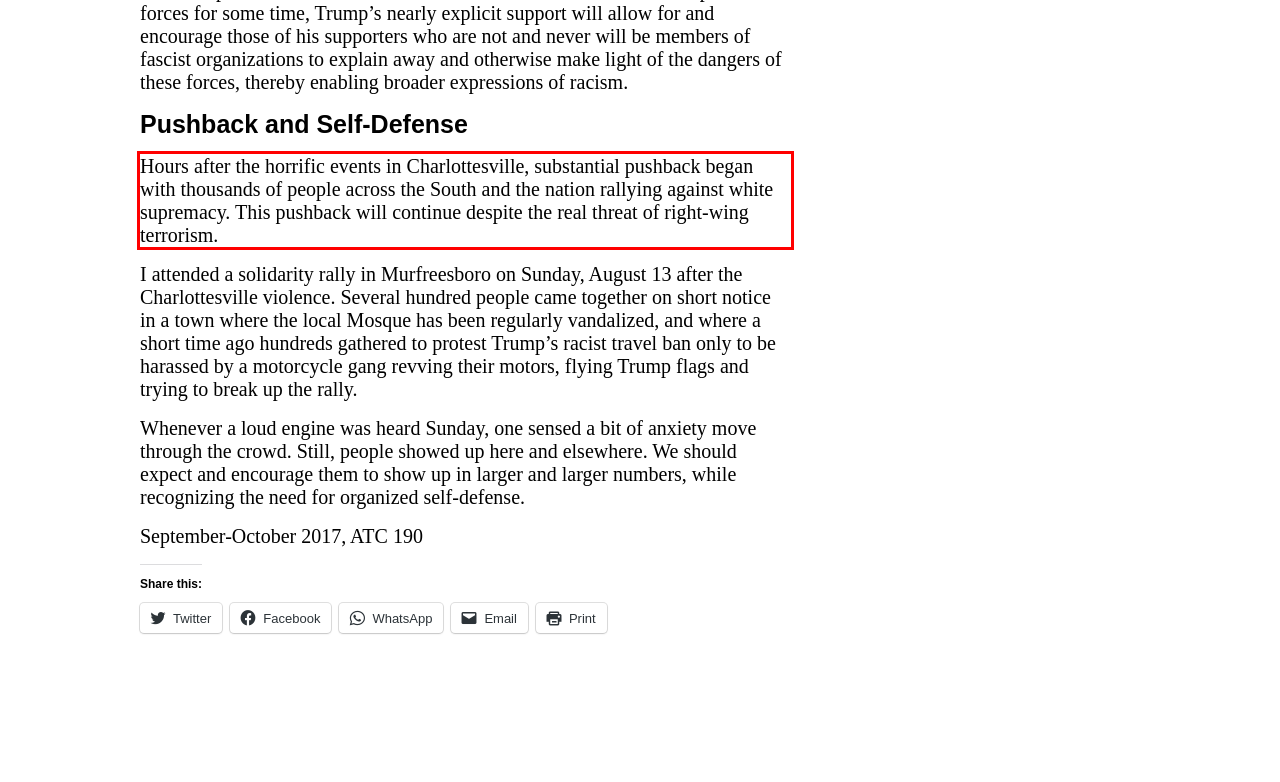You are given a screenshot with a red rectangle. Identify and extract the text within this red bounding box using OCR.

Hours after the horrific events in Charlottesville, substantial pushback began with thousands of people across the South and the nation rallying against white supremacy. This pushback will continue despite the real threat of right-wing terrorism.